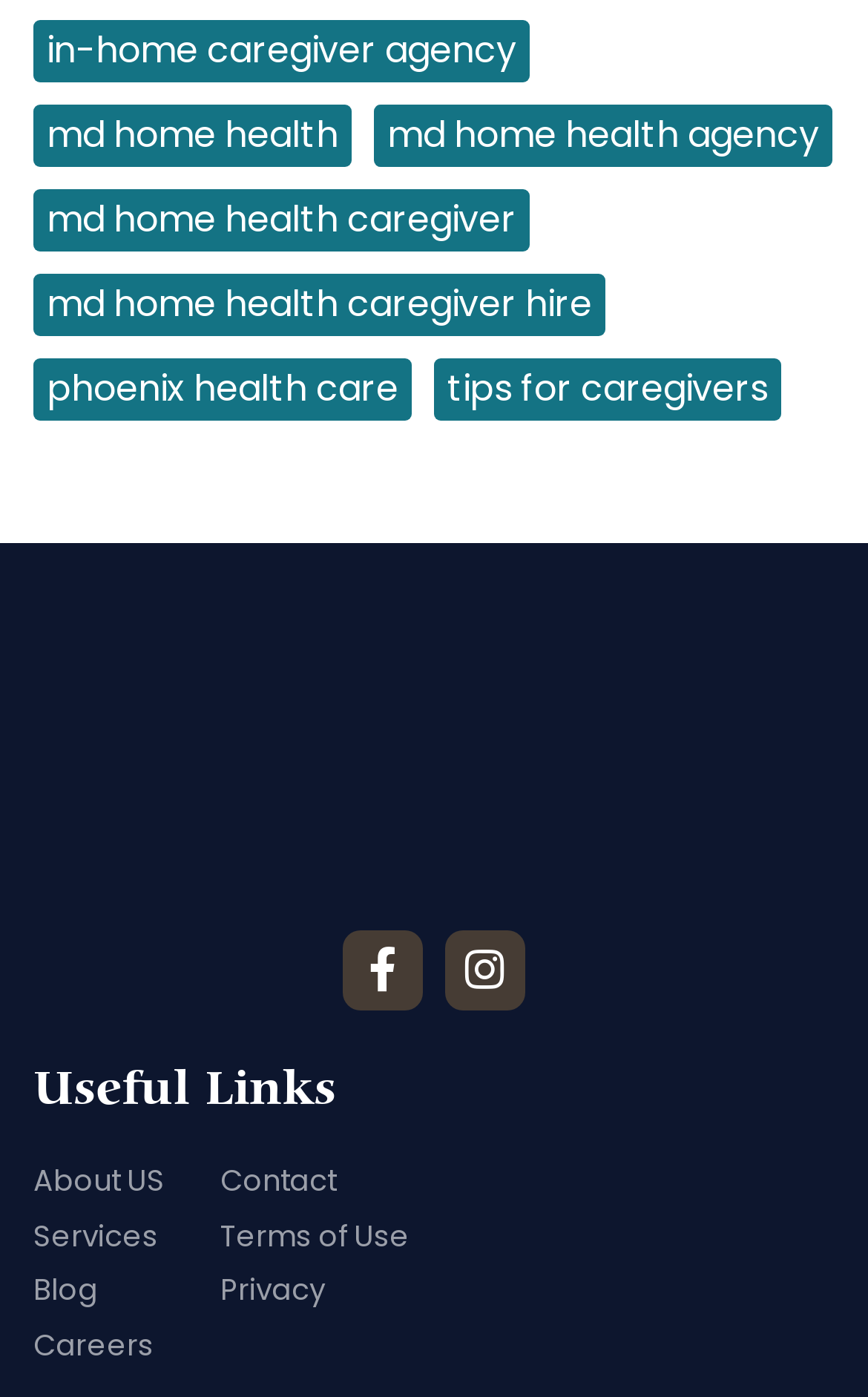Answer the following query concisely with a single word or phrase:
What is the purpose of the 'in-home caregiver agency' link?

To access in-home caregiver agency services